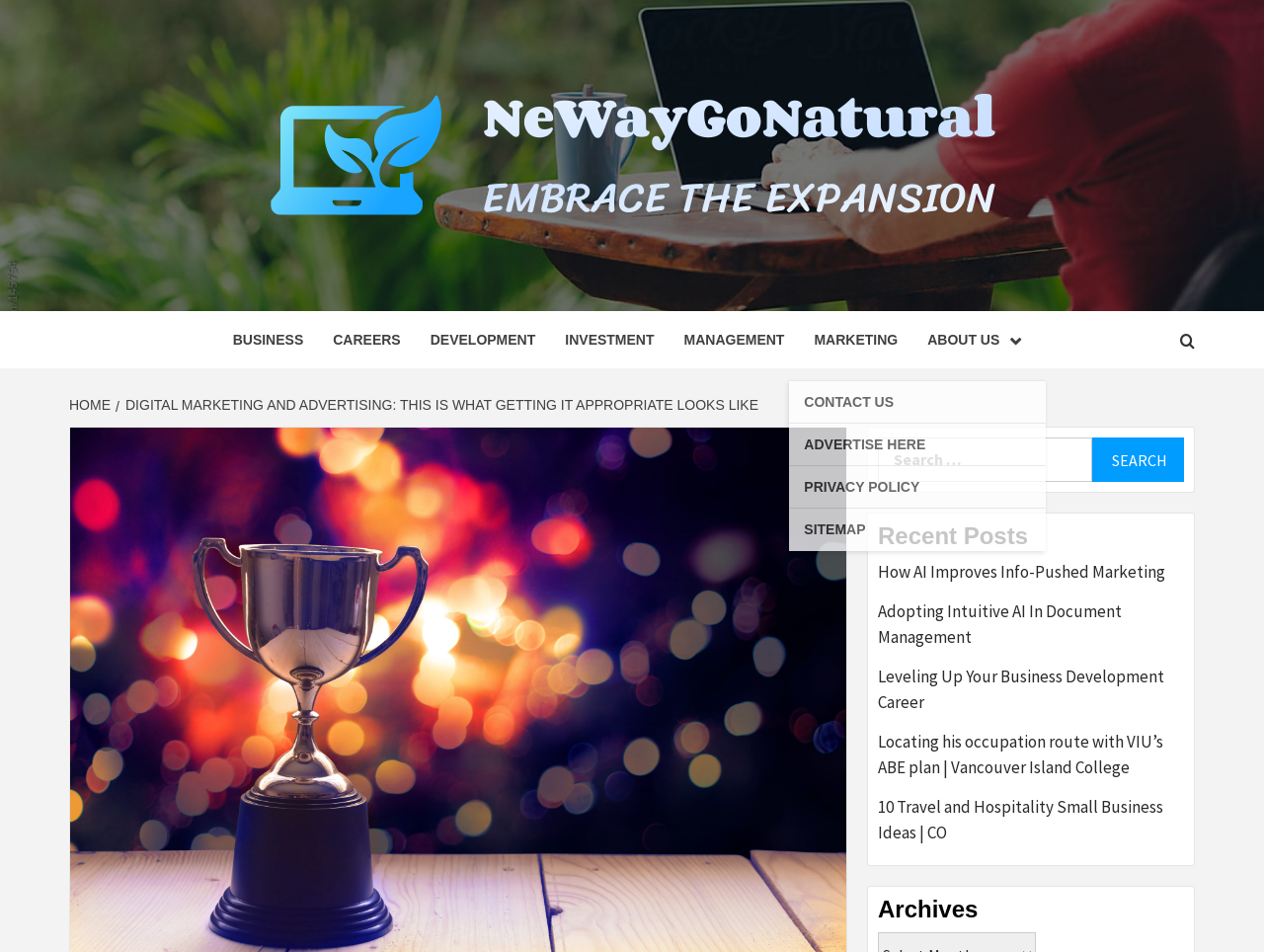Please find the bounding box coordinates of the element's region to be clicked to carry out this instruction: "Go to the business page".

[0.172, 0.327, 0.252, 0.387]